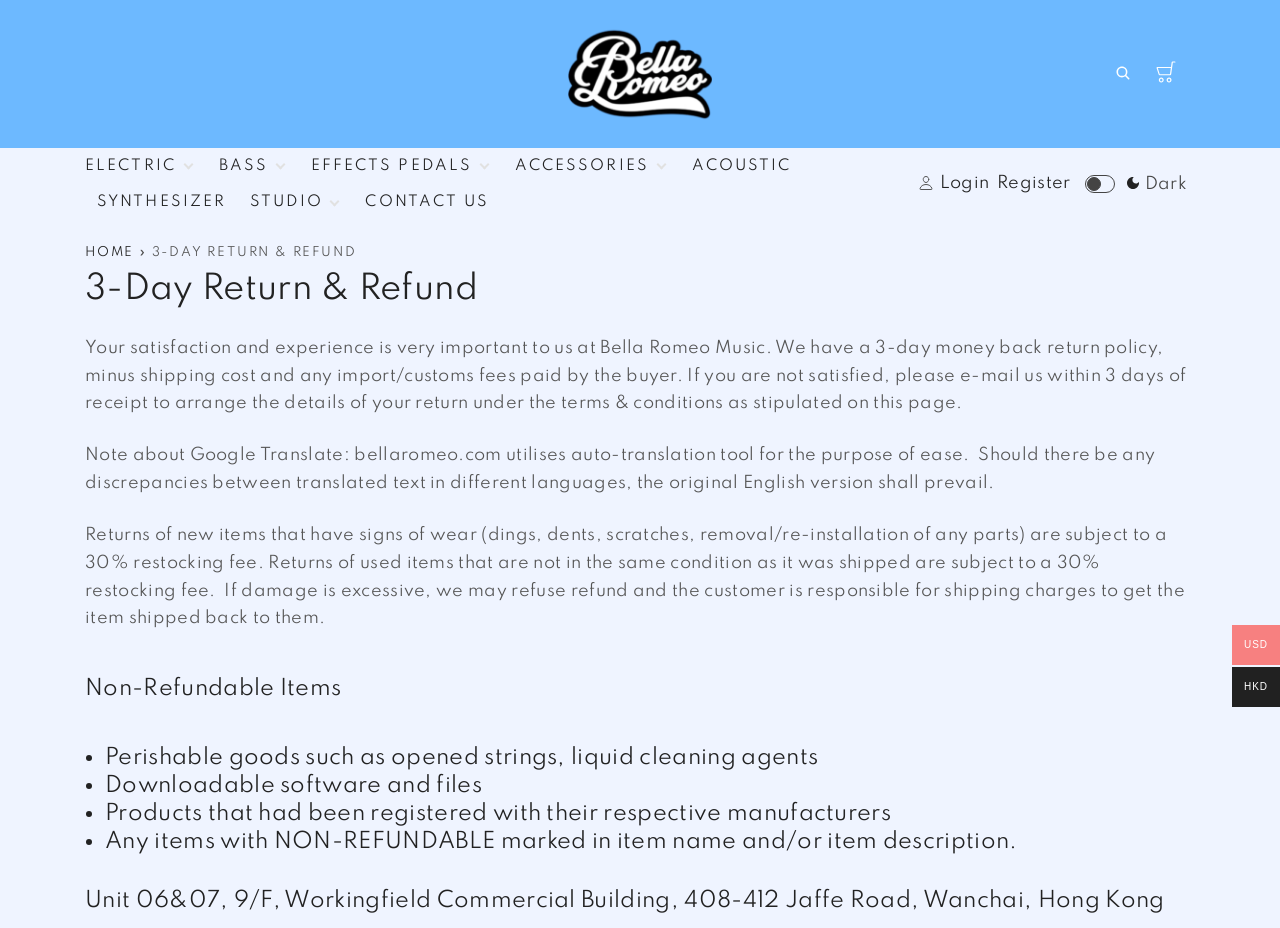Provide your answer in one word or a succinct phrase for the question: 
What is the restocking fee for returns?

30%